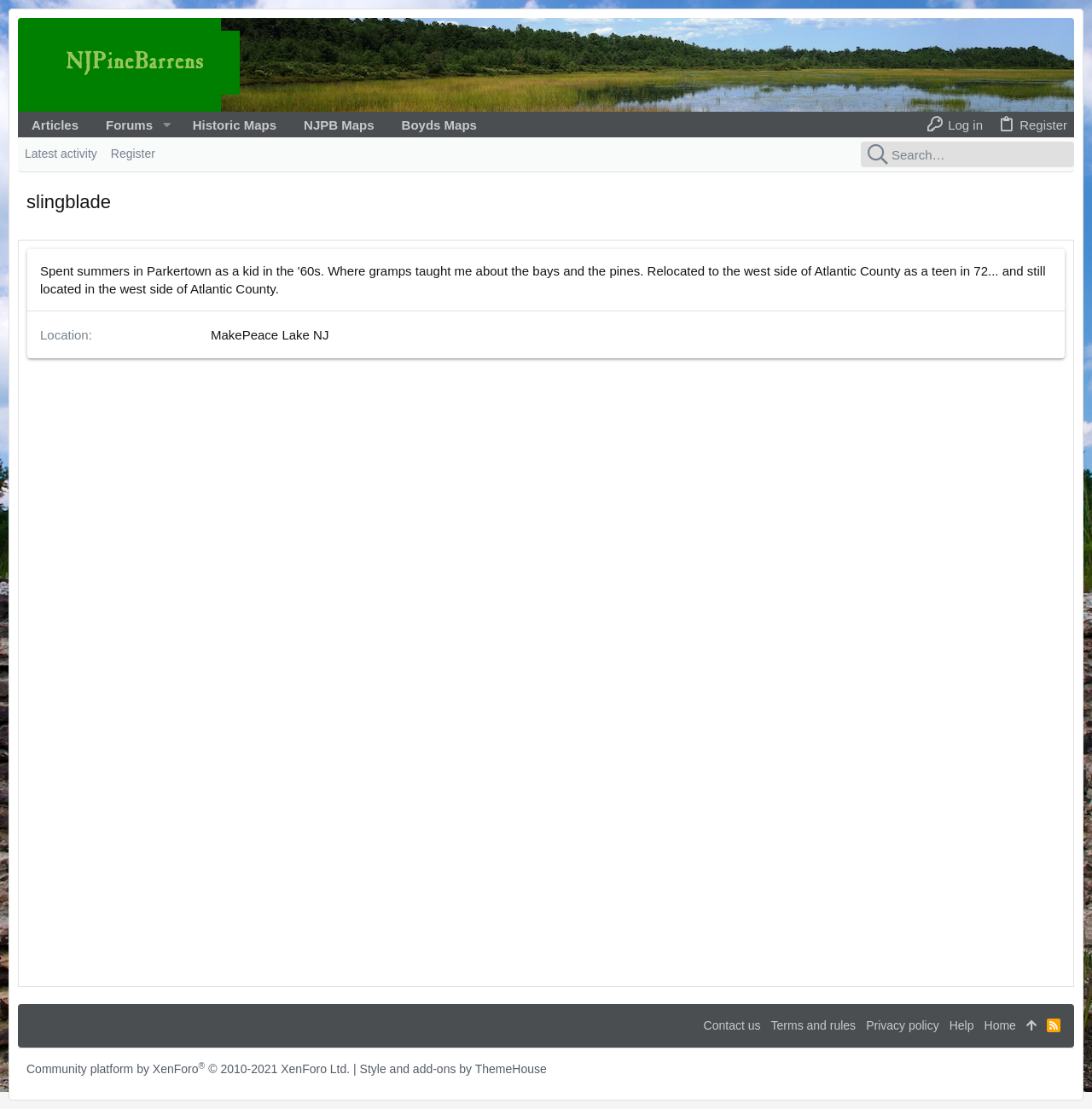Identify the bounding box of the UI element described as follows: "MakePeace Lake NJ". Provide the coordinates as four float numbers in the range of 0 to 1 [left, top, right, bottom].

[0.193, 0.295, 0.301, 0.308]